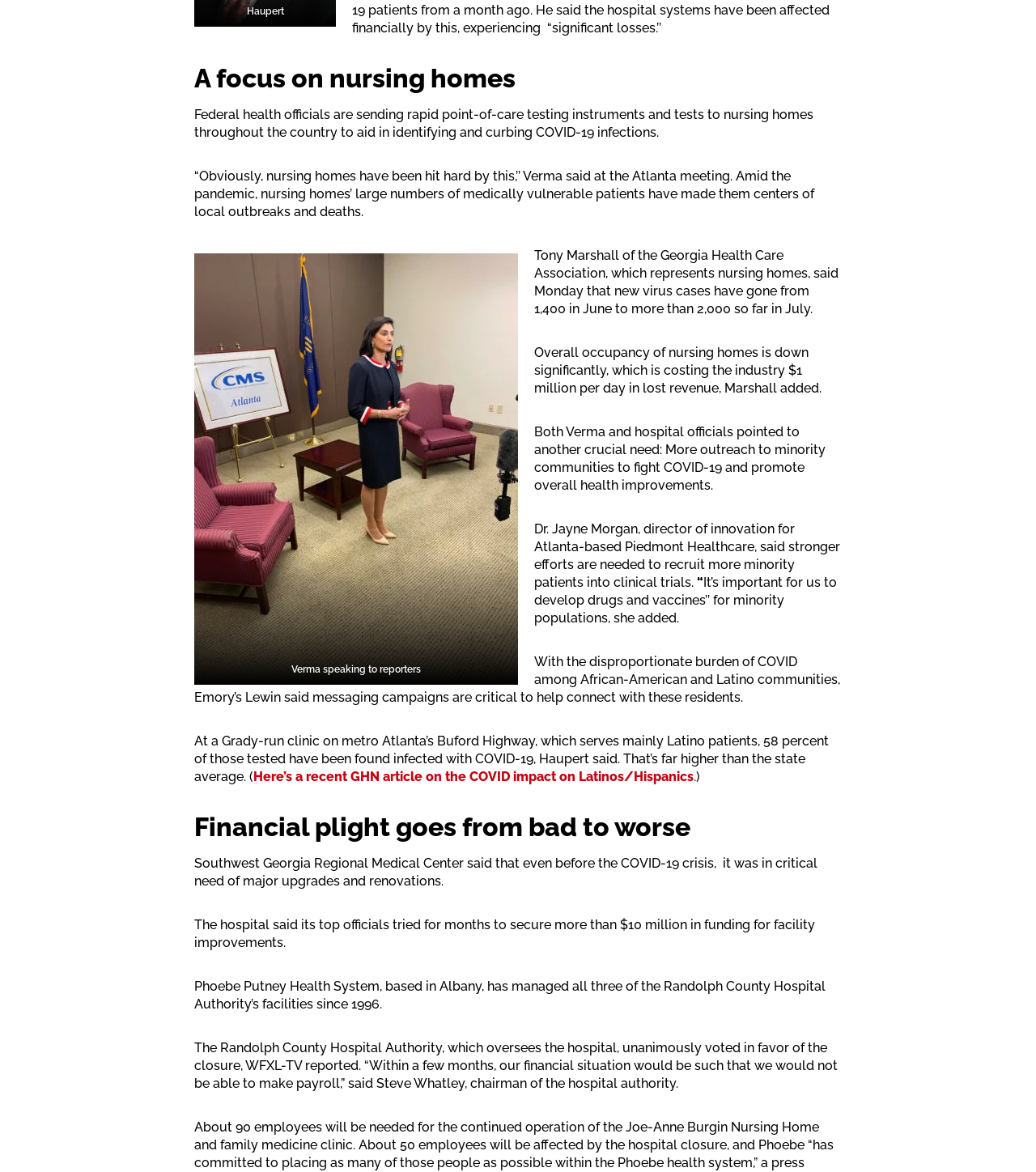Who is speaking to reporters?
Observe the image and answer the question with a one-word or short phrase response.

Verma